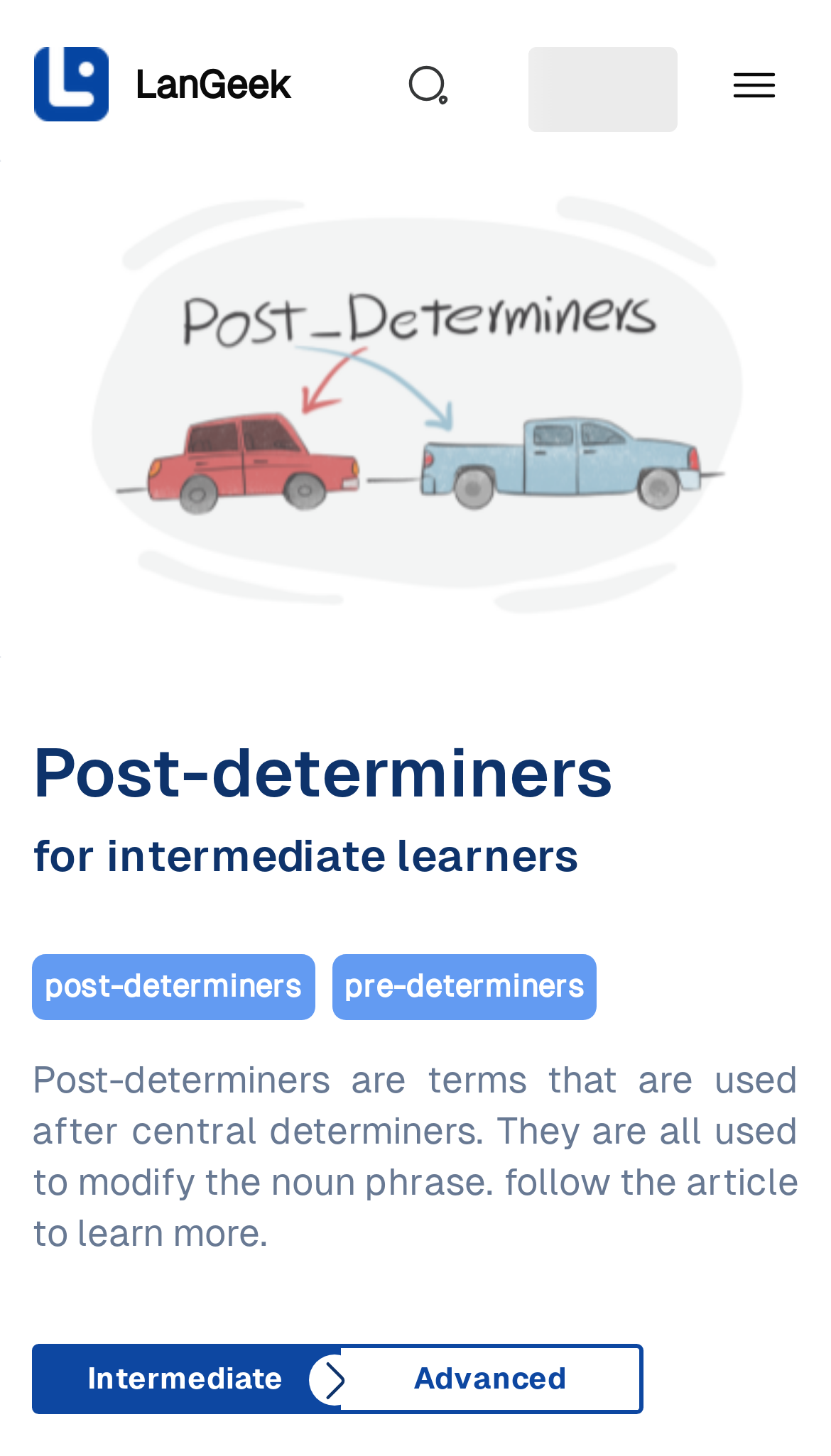Locate the bounding box coordinates of the UI element described by: "Financial Viability Assessments". The bounding box coordinates should consist of four float numbers between 0 and 1, i.e., [left, top, right, bottom].

None